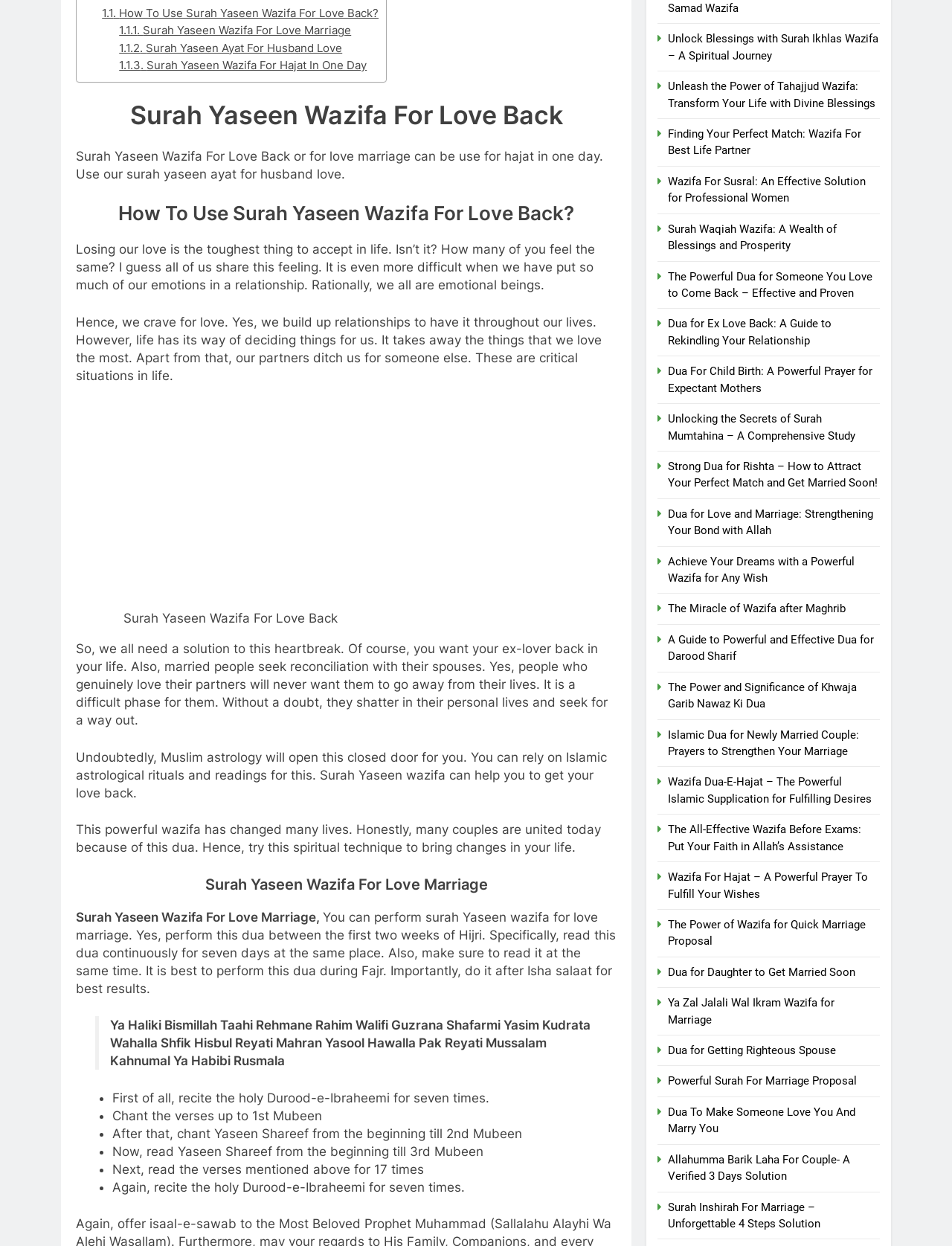Pinpoint the bounding box coordinates of the element to be clicked to execute the instruction: "Click on the link to learn about Surah Ikhlas Wazifa".

[0.702, 0.026, 0.923, 0.05]